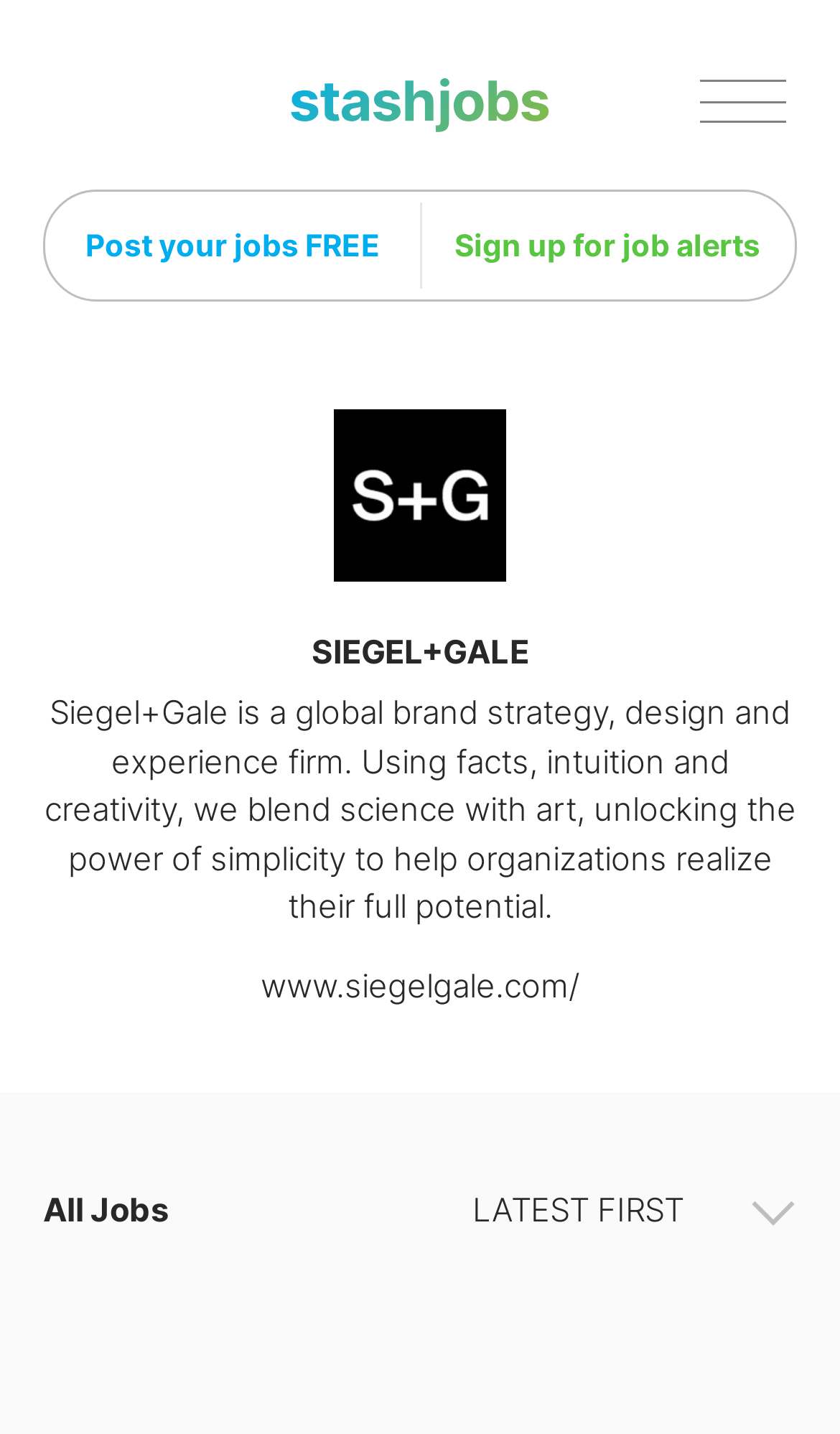Offer an in-depth caption of the entire webpage.

The webpage is a job posting platform, specifically for Stash Jobs, which is a part of Siegel+Gale, a global brand strategy, design, and experience firm. 

At the top of the page, there is a prominent link to "Stashjobs" and a button on the right side. Below these elements, there are two links, "Post your jobs FREE" on the left and "Sign up for job alerts" on the right. 

Further down, there is a logo image of Siegel+Gale, accompanied by a heading with the company name. Below the logo, there is a paragraph describing the company's mission and services. 

Underneath the company description, there is a link to the company's website, www.siegelgale.com/. 

The main content of the page is focused on job postings, with a heading "All Jobs" and a combobox below it, which allows users to filter or select job categories.